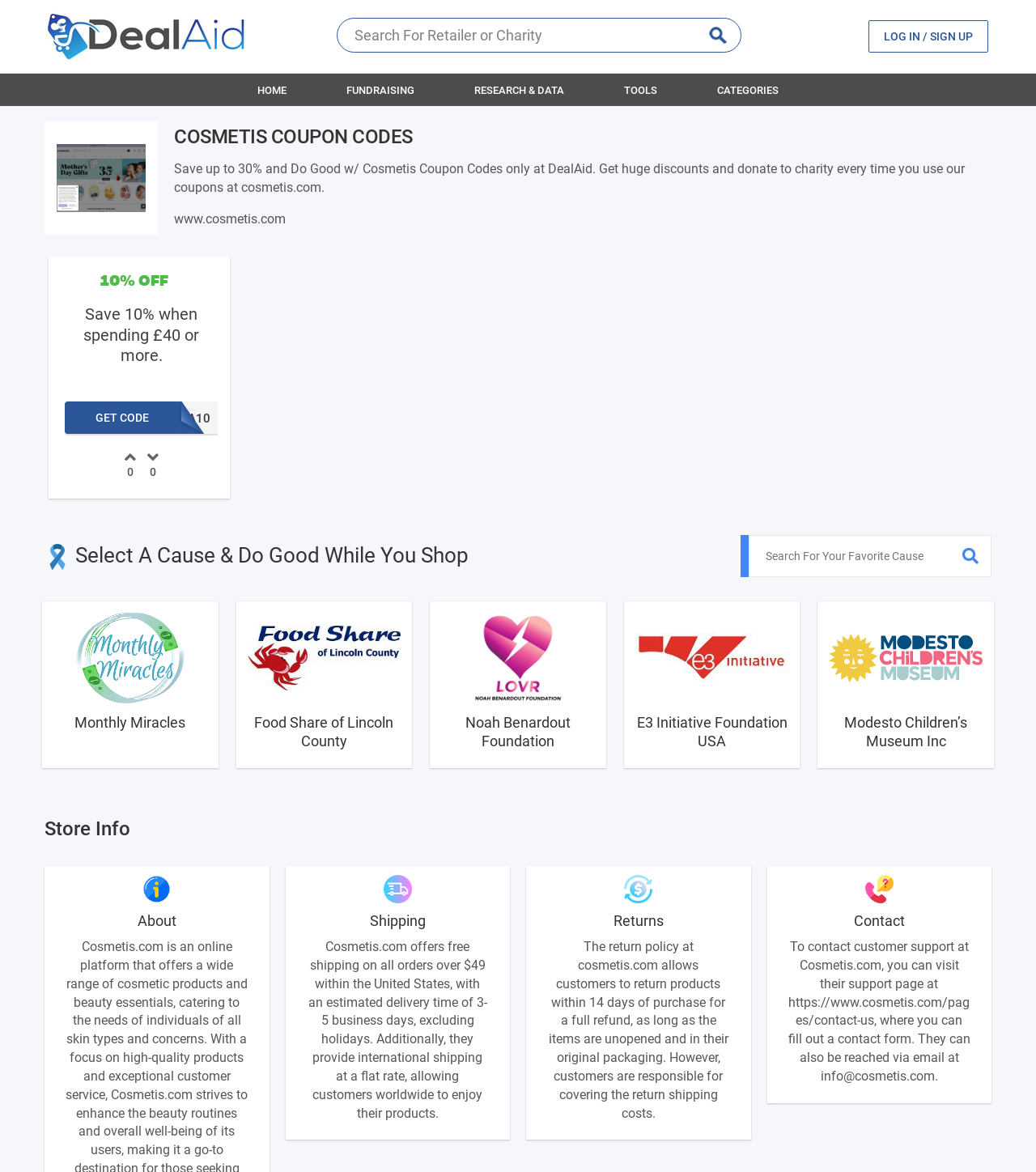Predict the bounding box of the UI element based on the description: "Research & Data". The coordinates should be four float numbers between 0 and 1, formatted as [left, top, right, bottom].

[0.458, 0.063, 0.545, 0.09]